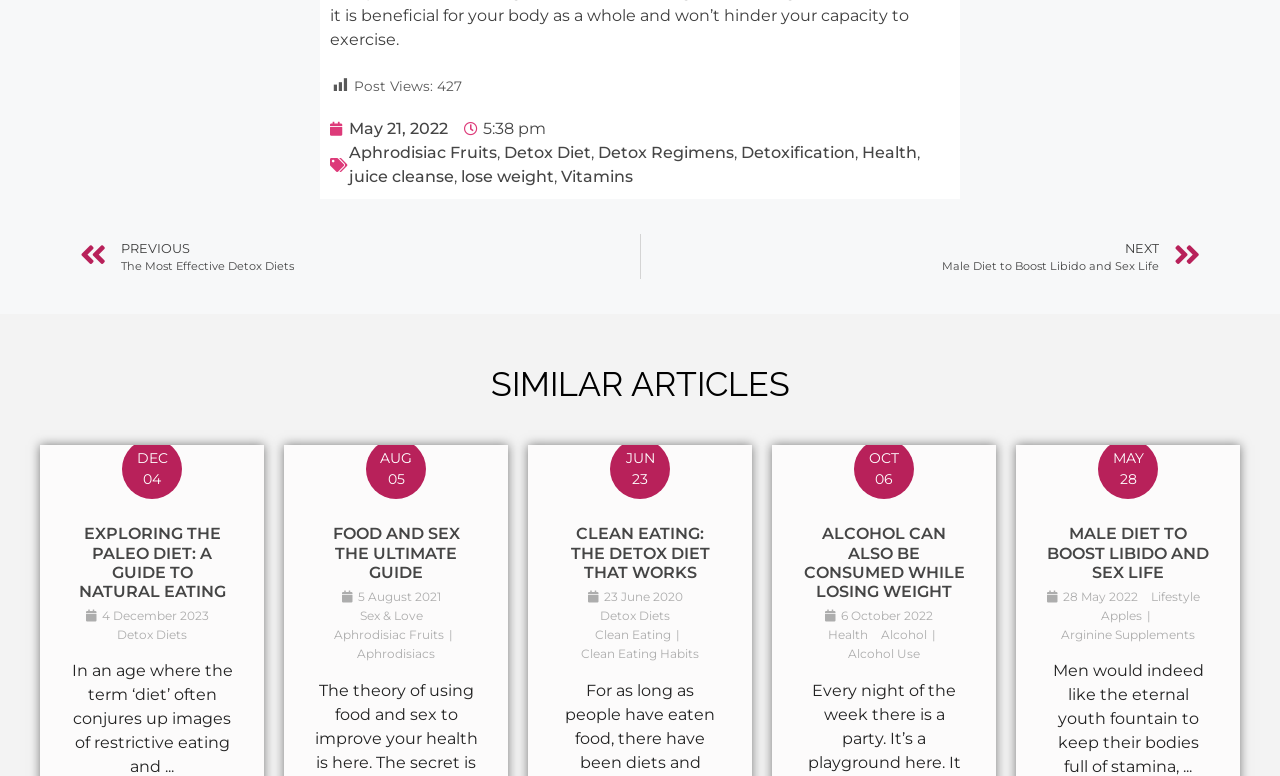Identify the bounding box coordinates for the element that needs to be clicked to fulfill this instruction: "View 'Exploring the Paleo Diet: A Guide to Natural Eating'". Provide the coordinates in the format of four float numbers between 0 and 1: [left, top, right, bottom].

[0.031, 0.576, 0.206, 0.601]